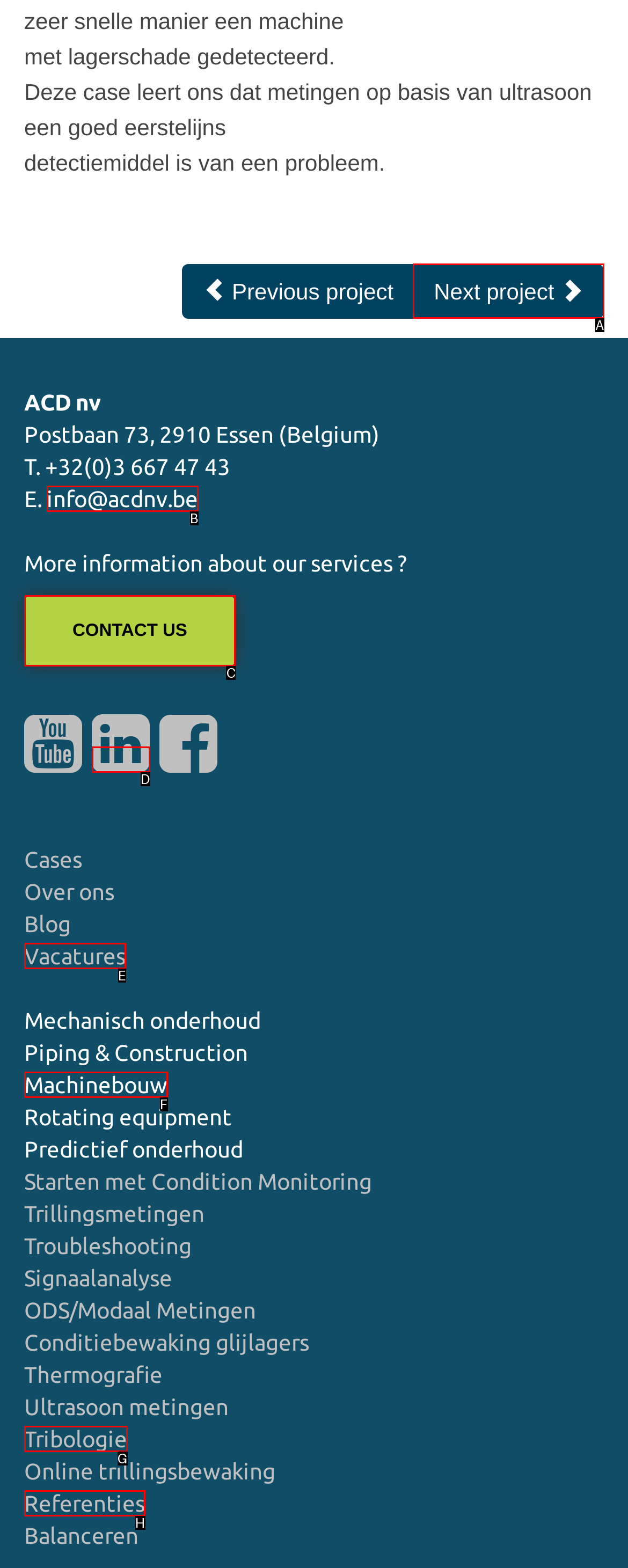From the available choices, determine which HTML element fits this description: parent_node: ACD nv Respond with the correct letter.

D